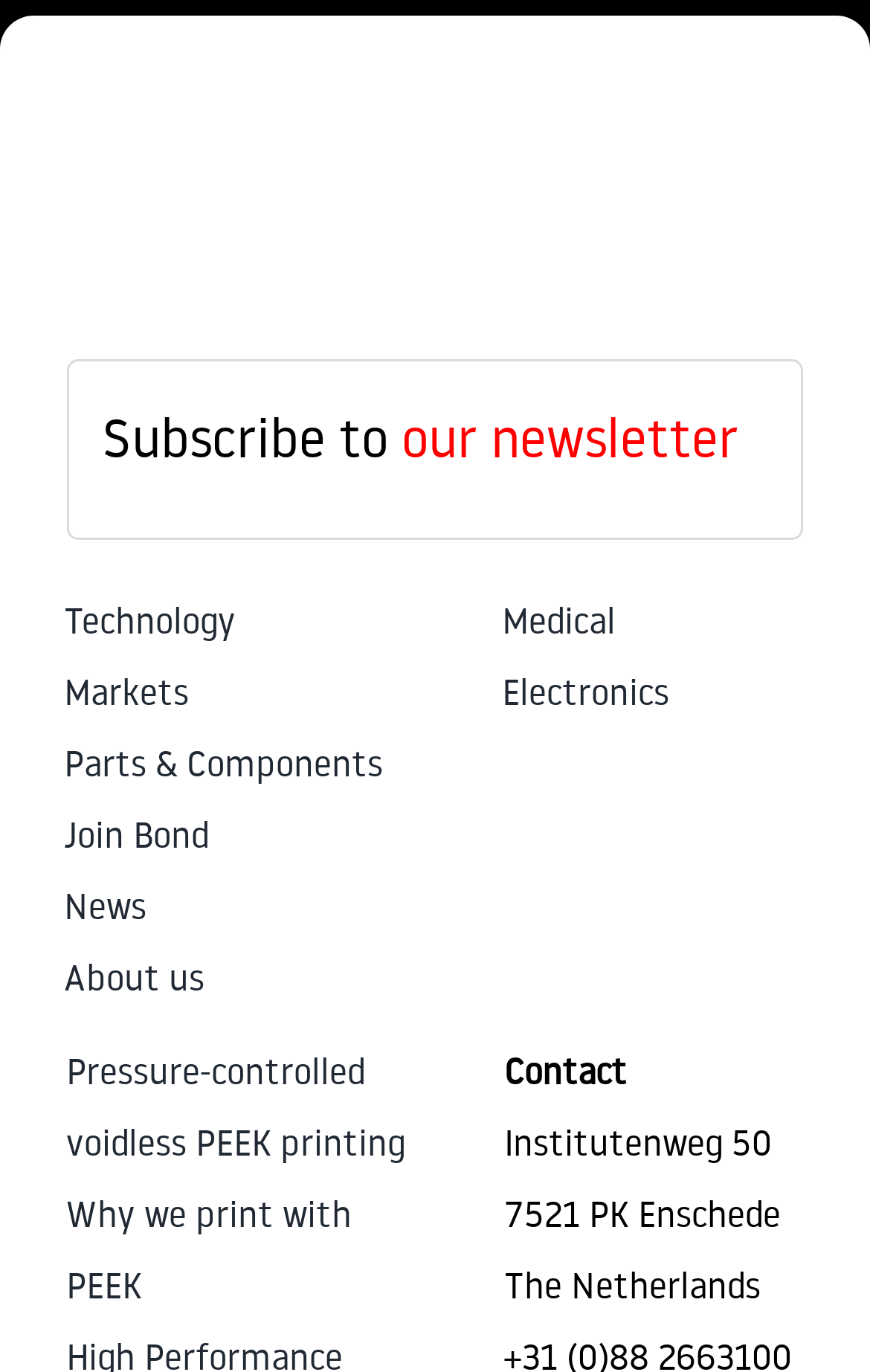How many sub-menu items are in the 'Markets' menu?
Using the screenshot, give a one-word or short phrase answer.

2